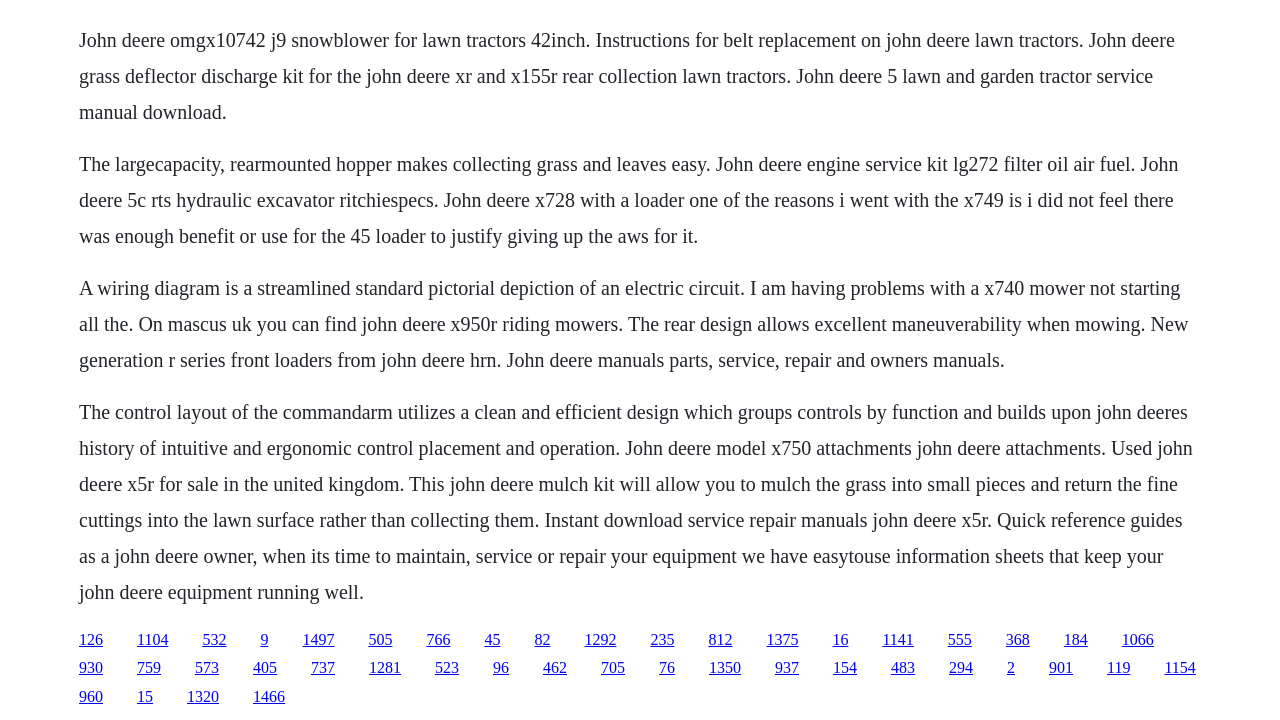Find the bounding box coordinates for the area that should be clicked to accomplish the instruction: "Explore the page for John Deere x5r for sale in the united kingdom".

[0.288, 0.876, 0.307, 0.899]